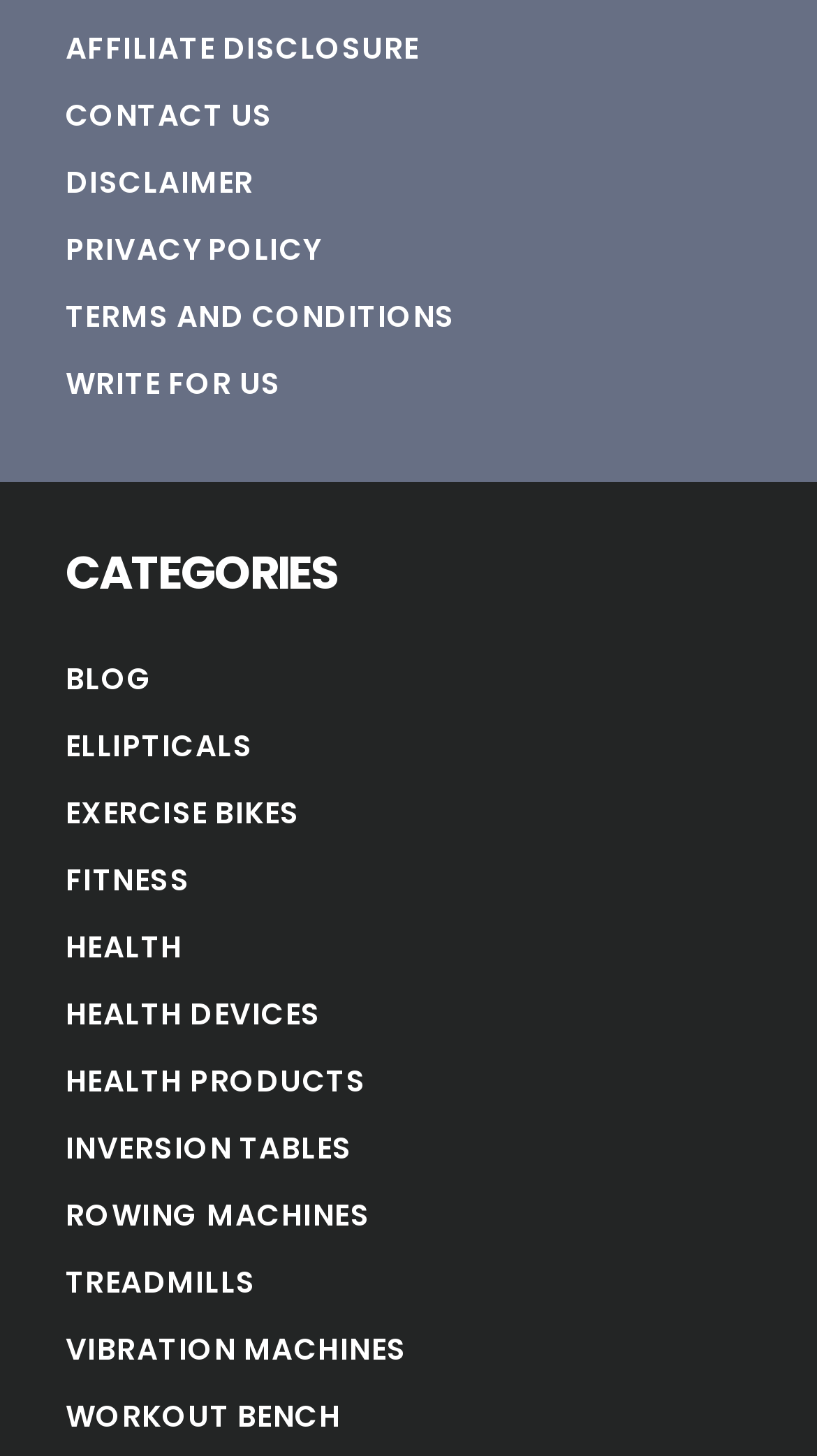Please determine the bounding box coordinates of the section I need to click to accomplish this instruction: "view our services".

None